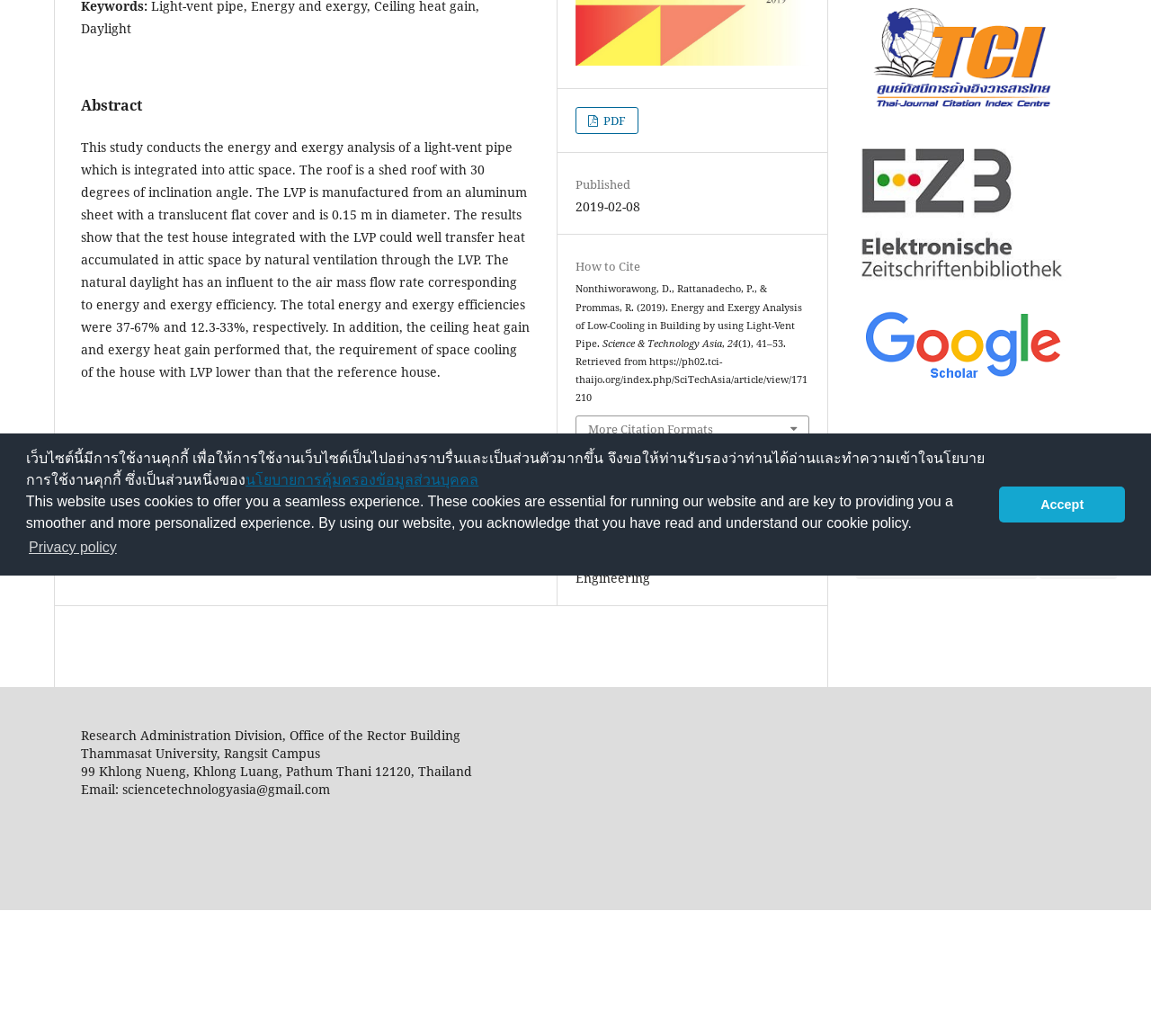Provide the bounding box coordinates, formatted as (top-left x, top-left y, bottom-right x, bottom-right y), with all values being floating point numbers between 0 and 1. Identify the bounding box of the UI element that matches the description: นโยบายการคุ้มครองข้อมูลส่วนบุคคล

[0.213, 0.455, 0.416, 0.47]